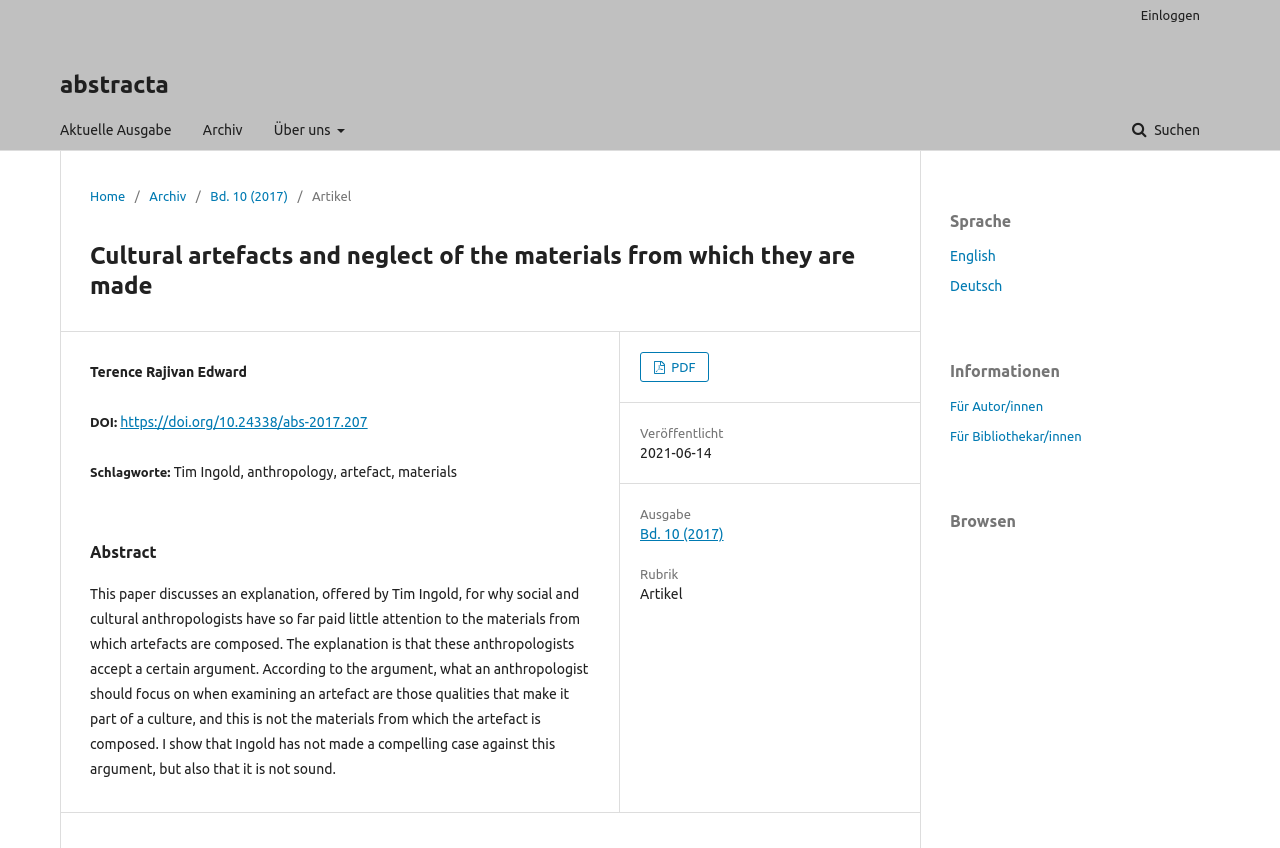Analyze the image and provide a detailed answer to the question: What is the name of the current journal issue?

I found the answer by looking at the navigation section 'Sie sind hier:' where it shows the current location of the user. The link 'Bd. 10 (2017)' is part of this navigation section, indicating that it is the current journal issue.